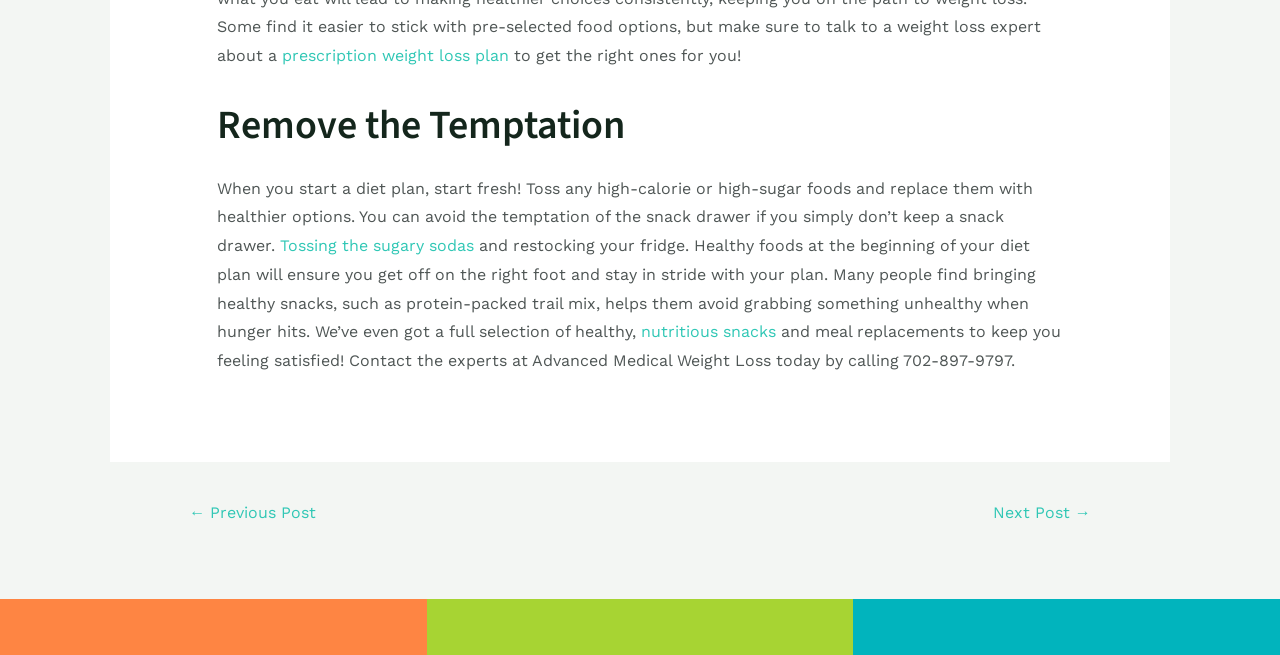Give a one-word or one-phrase response to the question:
What is the navigation section for?

Post navigation